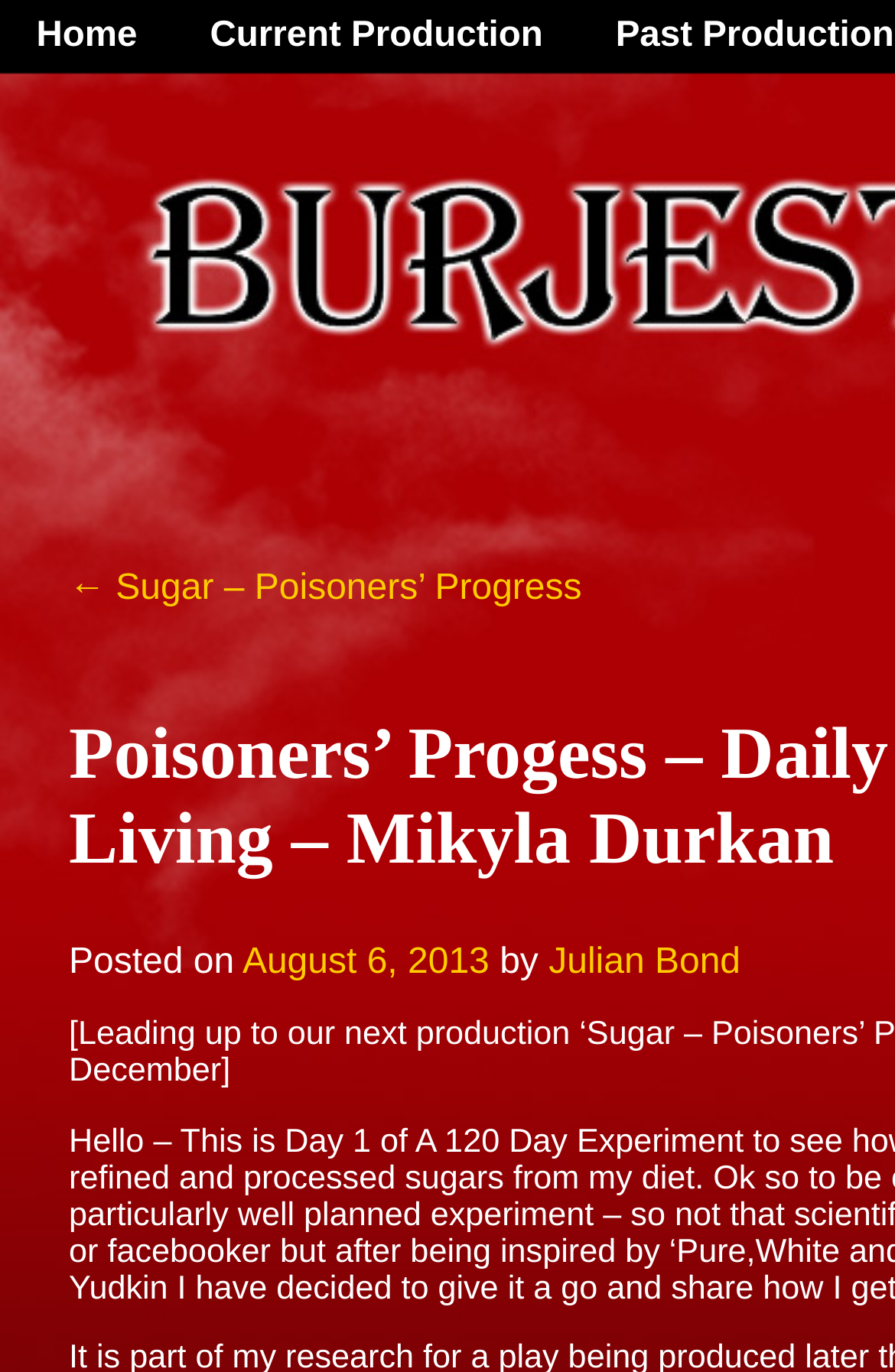Using the details from the image, please elaborate on the following question: What is the title of the previous post?

I looked at the post navigation section and found a link called '← Sugar – Poisoners’ Progress', which suggests that the previous post is titled 'Sugar – Poisoners’ Progress'.